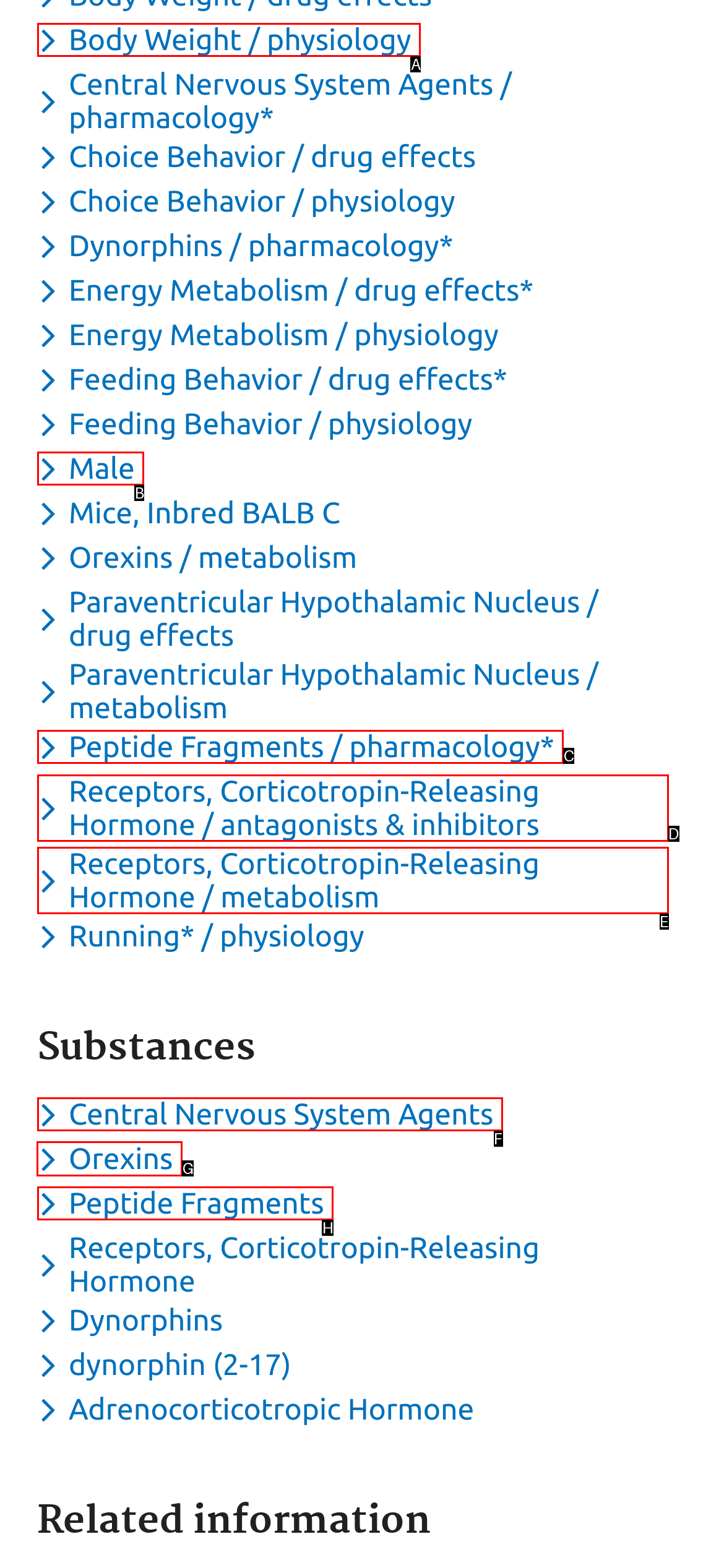Select the letter of the UI element that matches this task: Toggle dropdown menu for keyword Orexins
Provide the answer as the letter of the correct choice.

G